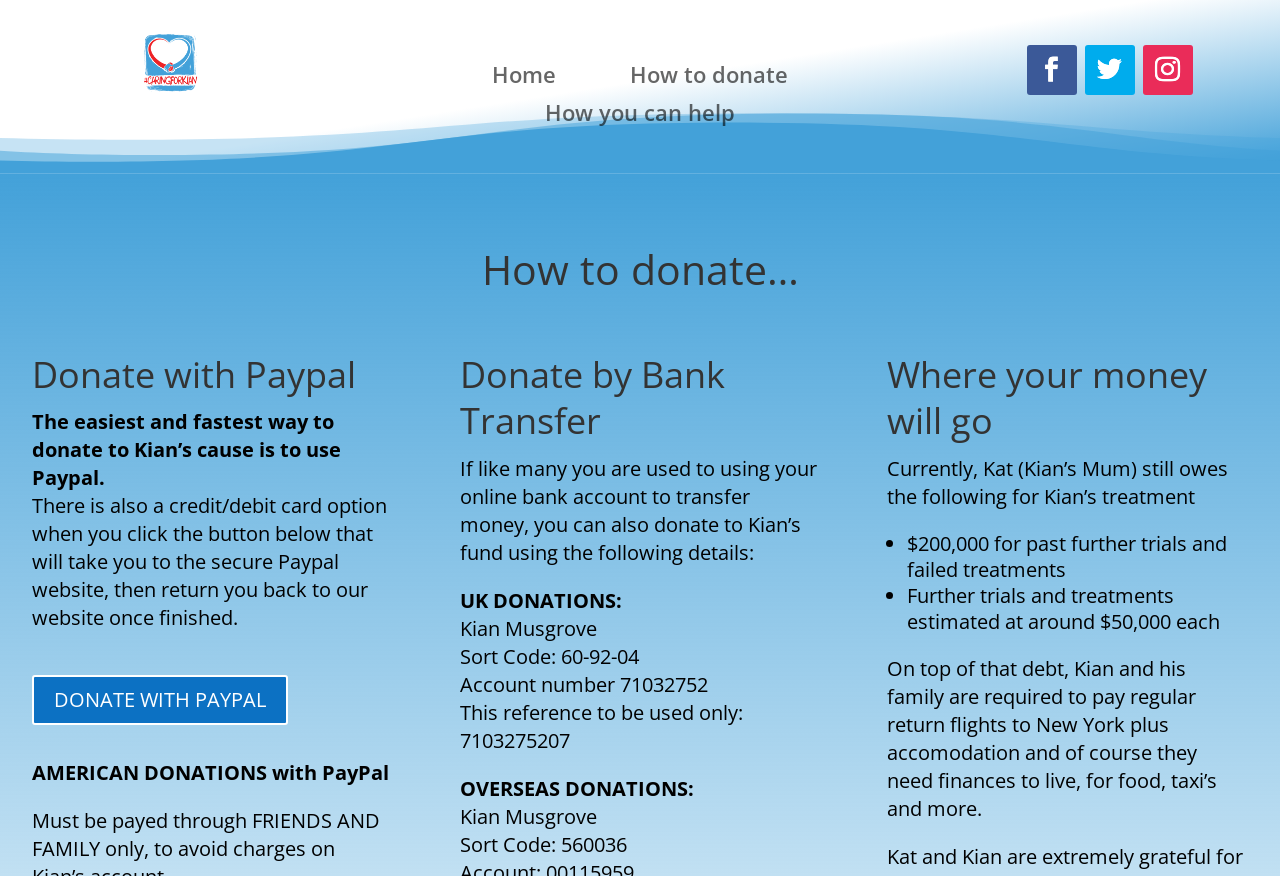Describe all significant elements and features of the webpage.

The webpage is about donating to a cause called "Caring for Kian". At the top, there is a logo image and a navigation menu with links to "Home", "How to donate", "How you can help", and three social media icons. 

Below the navigation menu, there is a heading that reads "How to donate…" followed by a subheading "Donate with Paypal". The webpage explains that the easiest way to donate is through Paypal, and provides a button to do so. There is also an option to donate using a credit/debit card, which will redirect to the secure Paypal website. 

Further down, there is a section on "Donate by Bank Transfer" with details on how to transfer money to Kian's fund using online banking. This section includes information on UK and overseas donations, with specific account numbers and sort codes.

The webpage also has a section on "Where your money will go", which explains that the donations will go towards paying for Kian's treatment, including past debts and future trials and treatments. A list of specific expenses is provided, including $200,000 for past trials and failed treatments, and estimated $50,000 for each future trial and treatment. Additionally, the webpage mentions that Kian and his family need financial support for living expenses, flights, and accommodation.